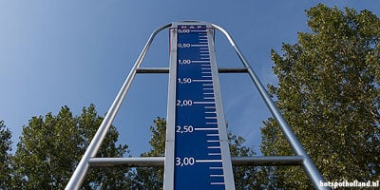In which province of the Netherlands is Nieuwerkerk aan den IJssel located?
Please provide a comprehensive answer based on the information in the image.

The image is associated with a link that invites viewers to explore various attractions and activities in and around Nieuwerkerk aan den IJssel, a town in the Zuid-Holland province of the Netherlands, known for its picturesque landscapes and outdoor experiences.